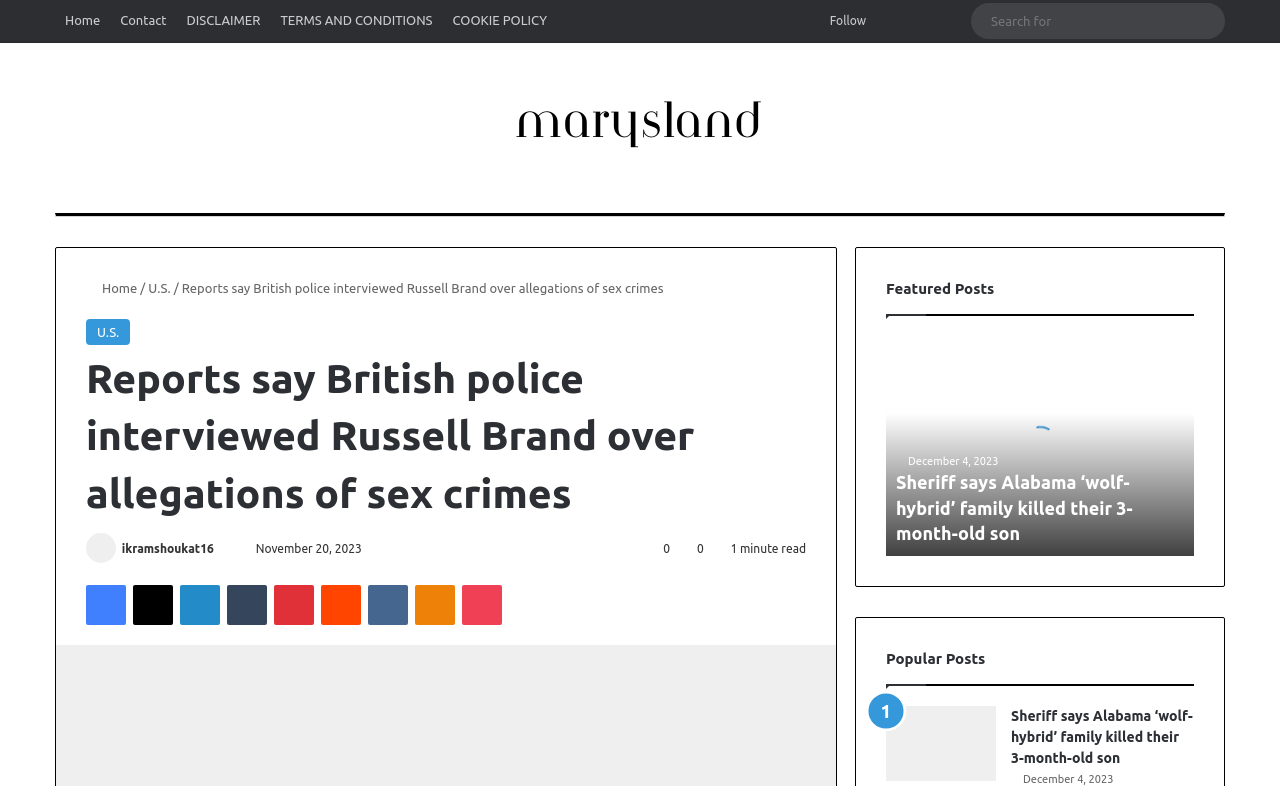Using the description "Random Article", locate and provide the bounding box of the UI element.

[0.712, 0.001, 0.735, 0.052]